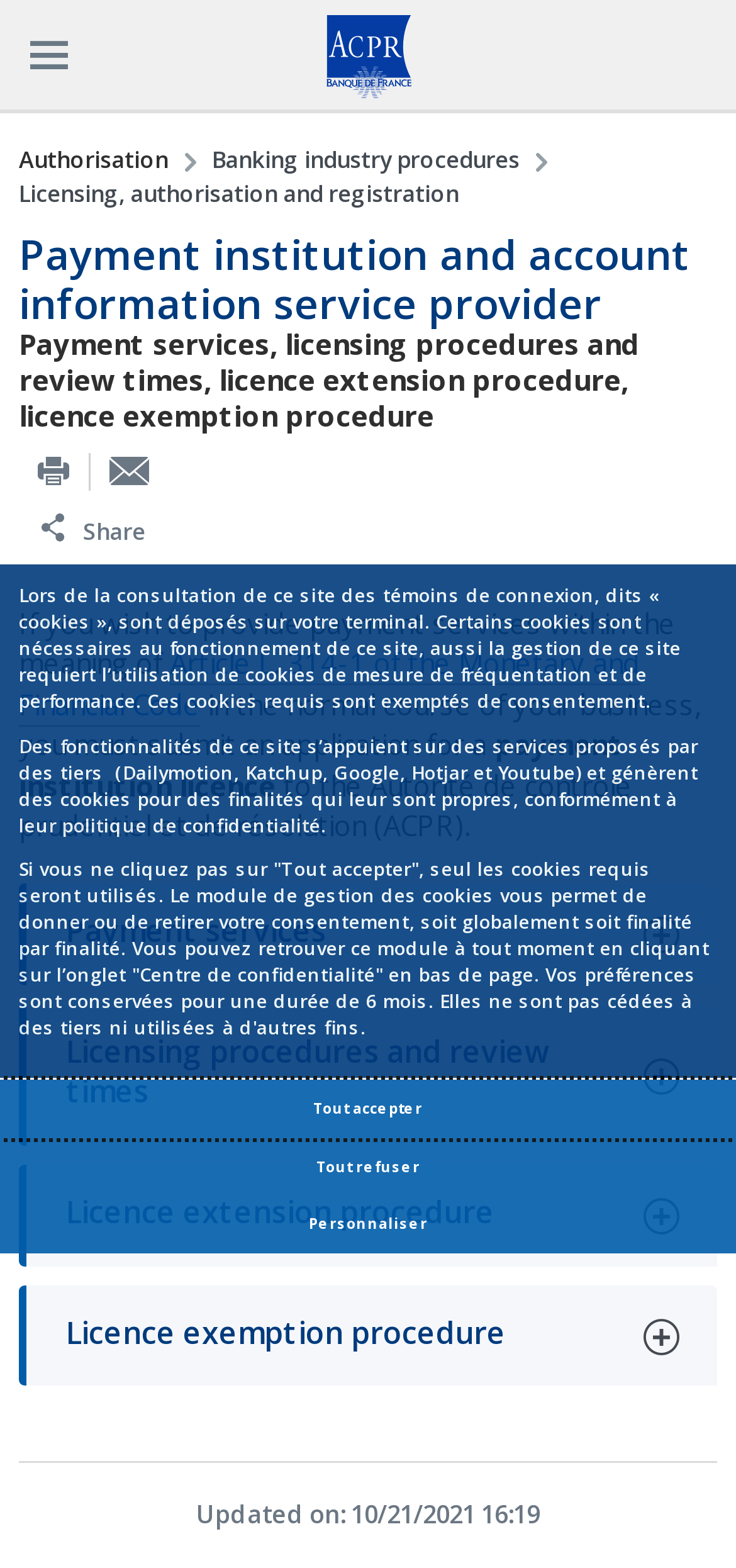What is the function of the 'Print' link?
Refer to the image and give a detailed answer to the question.

The 'Print' link, represented by the icon '', allows users to print the webpage's content. This link is part of the webpage's functionality and provides a convenient way for users to print the information provided on the webpage.